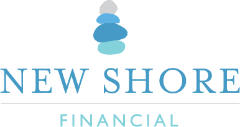Describe every aspect of the image in detail.

The image features the logo of New Shore Financial, a Registered Investment Advisor based in Massachusetts. The design includes the words "NEW SHORE" prominently displayed in a bold, stylish font, with "FINANCIAL" appearing in a softer, lighter typeface beneath it. Above the text, there is a graphic element resembling stacked stones, rendered in varying shades of blue. This imagery is often associated with balance and stability, which reflects the company's focus on providing trustworthy investment advisory services. The overall aesthetic conveys professionalism and a commitment to guiding clients through financial decisions with care and expertise.